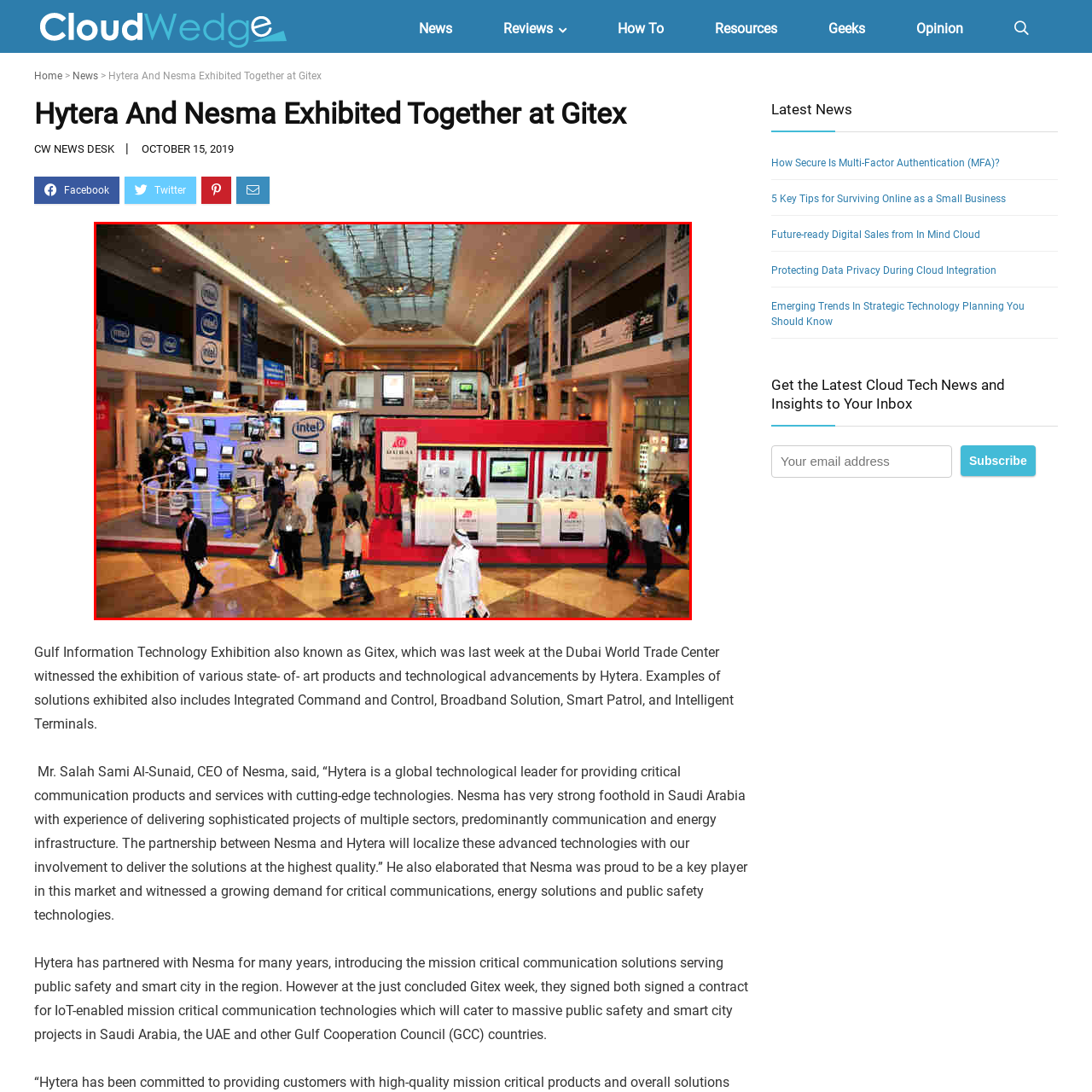What type of attire are the visitors wearing?
Study the area inside the red bounding box in the image and answer the question in detail.

The caption states that the visitors are dressed in a mix of business attire and local cultural wear, indicating that the attendees are wearing a combination of formal and traditional clothing.